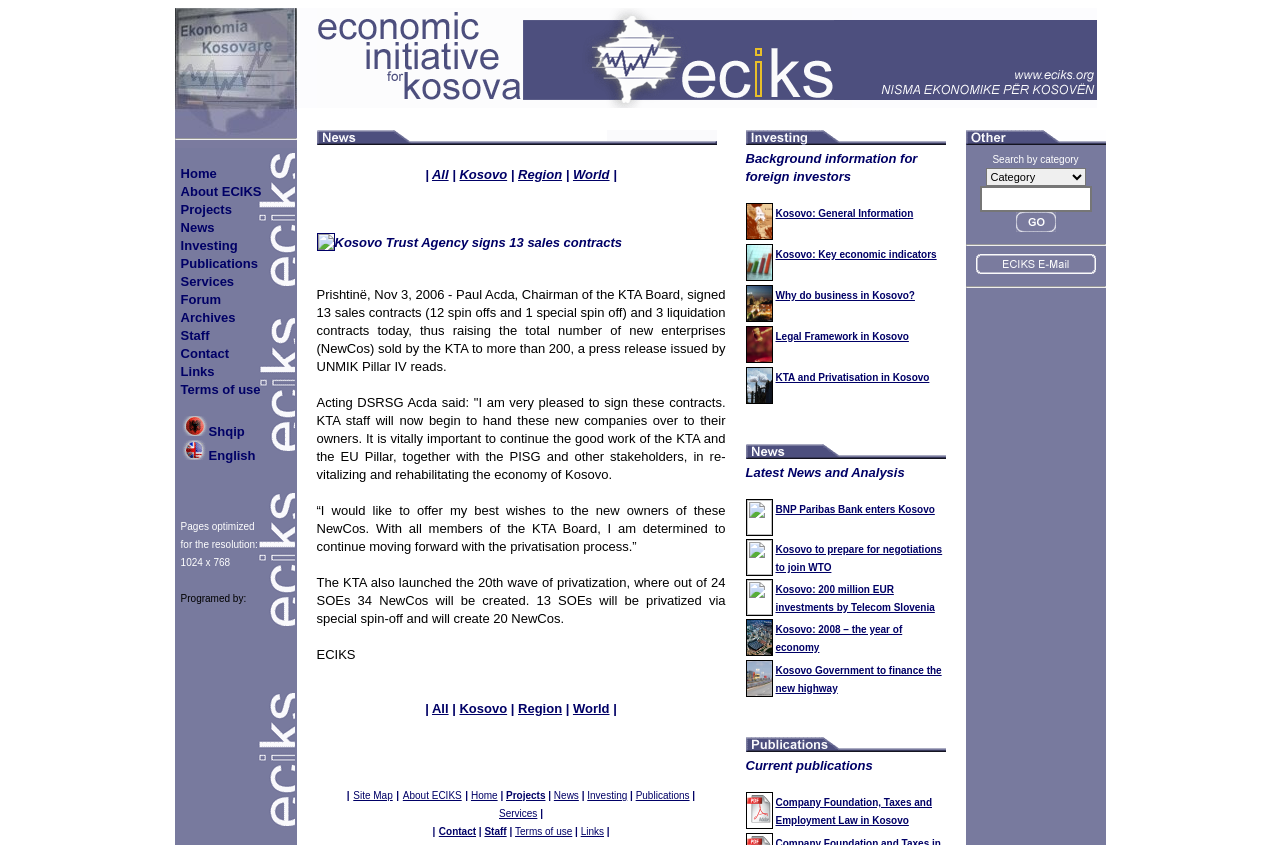Please locate the bounding box coordinates of the element that needs to be clicked to achieve the following instruction: "View 'Office 404, 4th Floor, Block 1B, "Nurly Tau" BC, Al-Farabi Av. 19, Almaty, 050059, Kazakhstan'". The coordinates should be four float numbers between 0 and 1, i.e., [left, top, right, bottom].

None